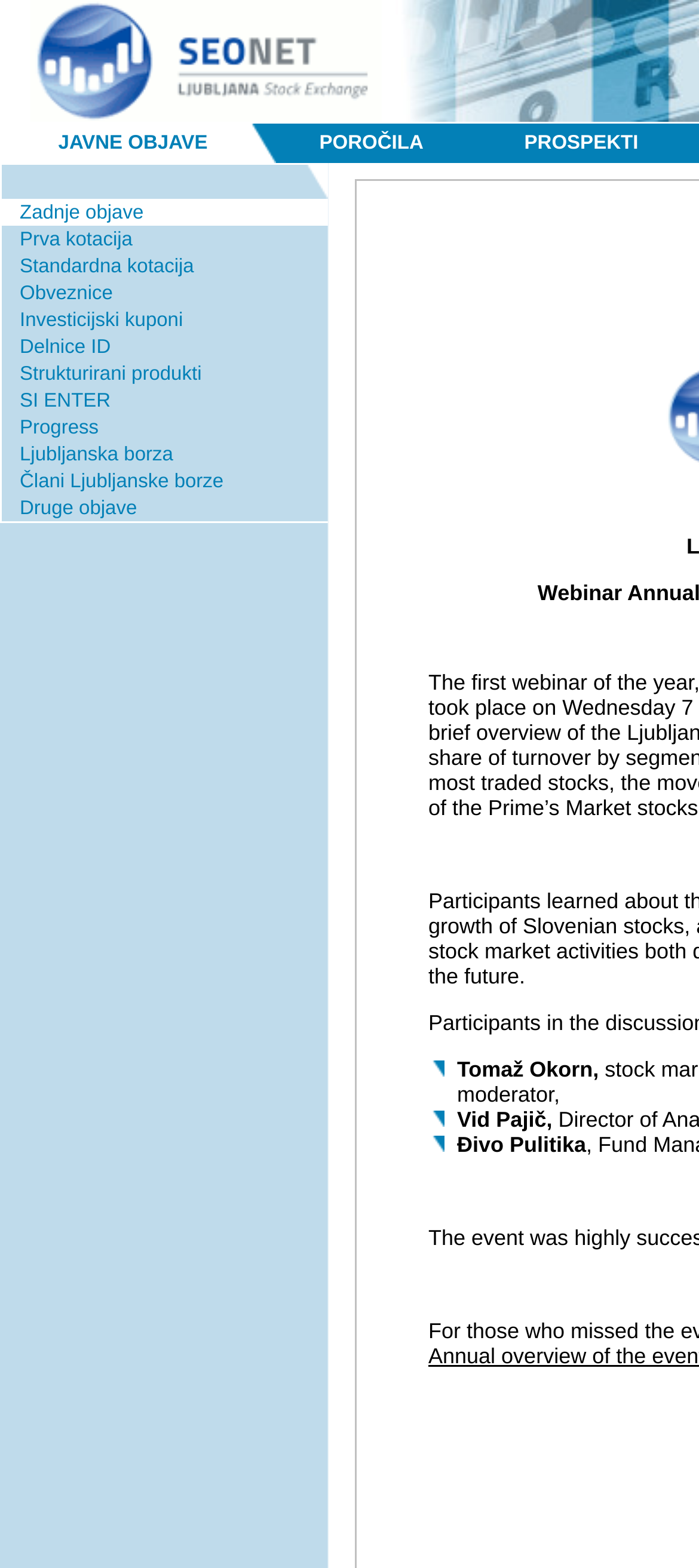Summarize the webpage comprehensively, mentioning all visible components.

The webpage is titled "LJUBLJANSKA BORZA - SEOnet" and features a prominent image at the top, taking up about half of the screen width. Below the image, there are three tabs labeled "JAVNE OBJAVE", "POROČILA", and "PROSPEKTI", which are evenly spaced and take up about two-thirds of the screen width.

Below these tabs, there is a table with three rows, each containing a single cell. The first two rows are empty, while the third row contains a list of 12 links, including "Zadnje objave", "Prva kotacija", "Standardna kotacija", and others. These links are stacked vertically and take up about half of the screen width.

To the right of the table, there are three list markers, each accompanied by a static text element. The texts are "Tomaž Okorn,", "Vid Pajič,", and "Đivo Pulitika". These elements are positioned vertically, with the list markers aligned to the left and the text elements aligned to the right.

At the bottom of the page, there is a single static text element containing a non-breaking space character.